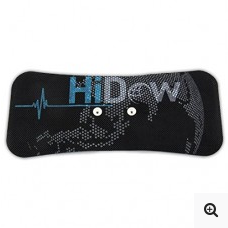Answer the following in one word or a short phrase: 
How many snap connectors does the pad have?

Two